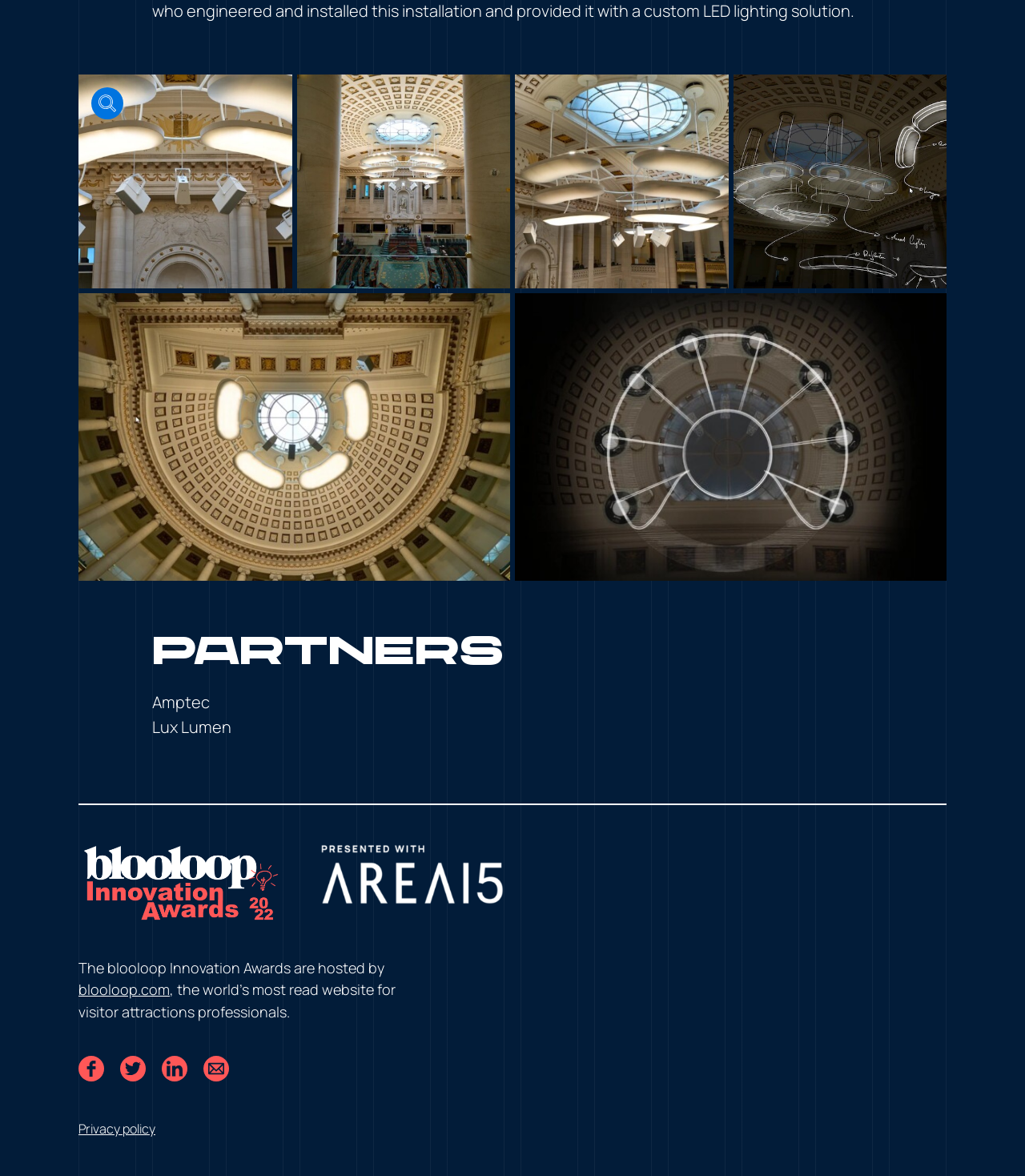Find the bounding box coordinates of the area that needs to be clicked in order to achieve the following instruction: "View partner information". The coordinates should be specified as four float numbers between 0 and 1, i.e., [left, top, right, bottom].

[0.148, 0.588, 0.205, 0.606]